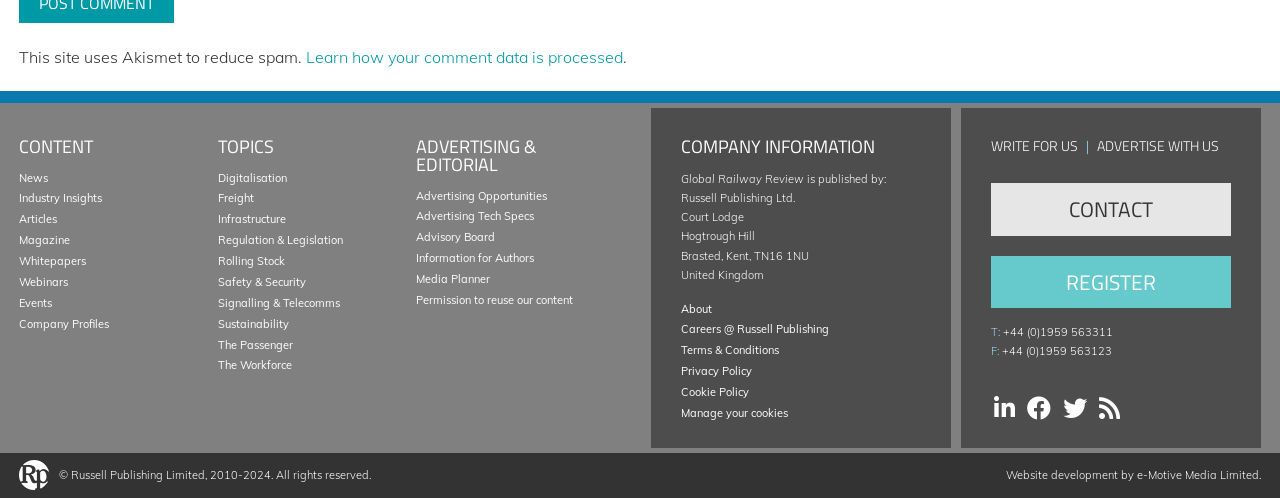Determine the bounding box coordinates for the area that needs to be clicked to fulfill this task: "Write for us". The coordinates must be given as four float numbers between 0 and 1, i.e., [left, top, right, bottom].

[0.774, 0.27, 0.842, 0.312]